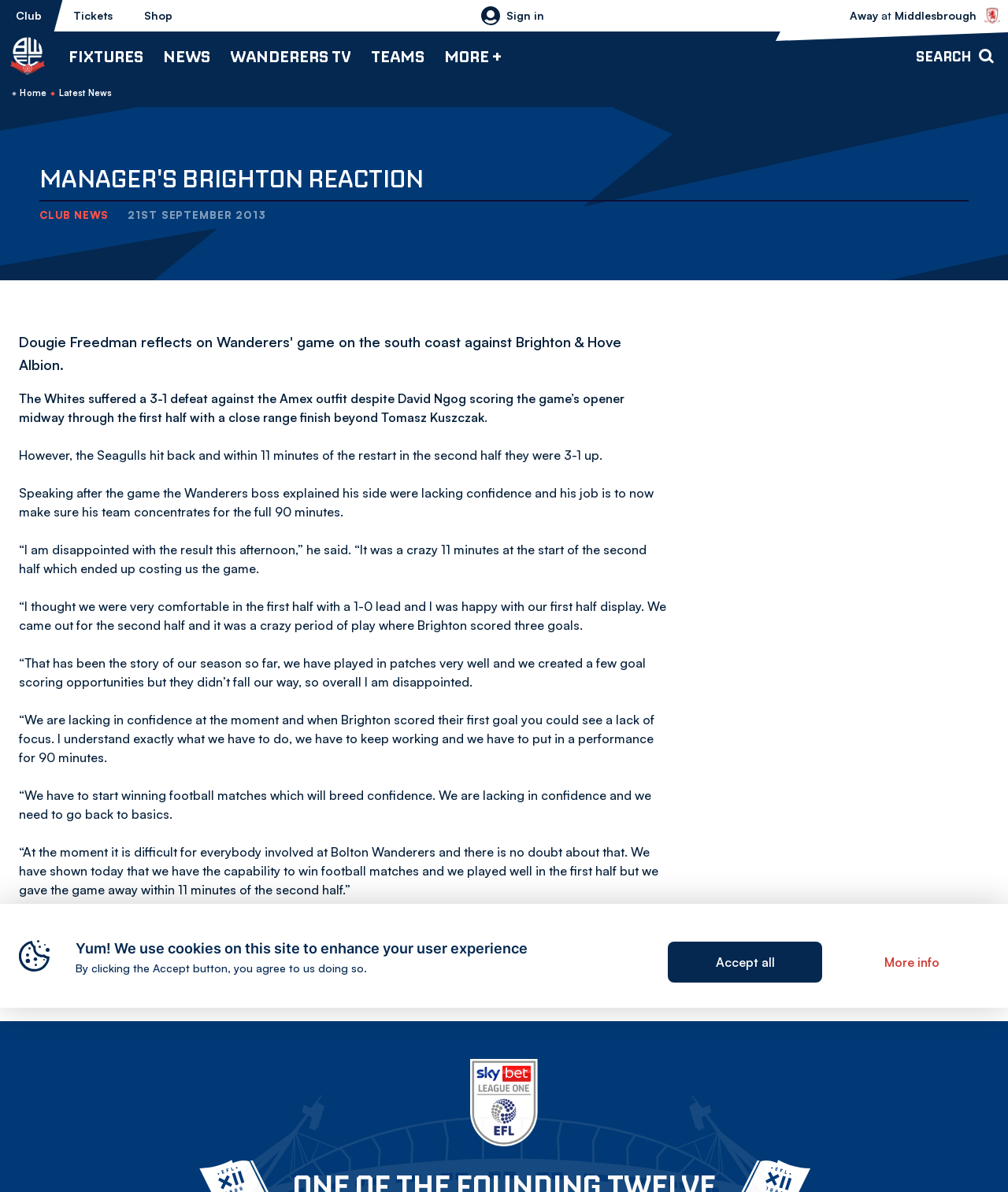Find the bounding box coordinates for the UI element whose description is: "Player Interviews". The coordinates should be four float numbers between 0 and 1, in the format [left, top, right, bottom].

[0.081, 0.221, 0.304, 0.239]